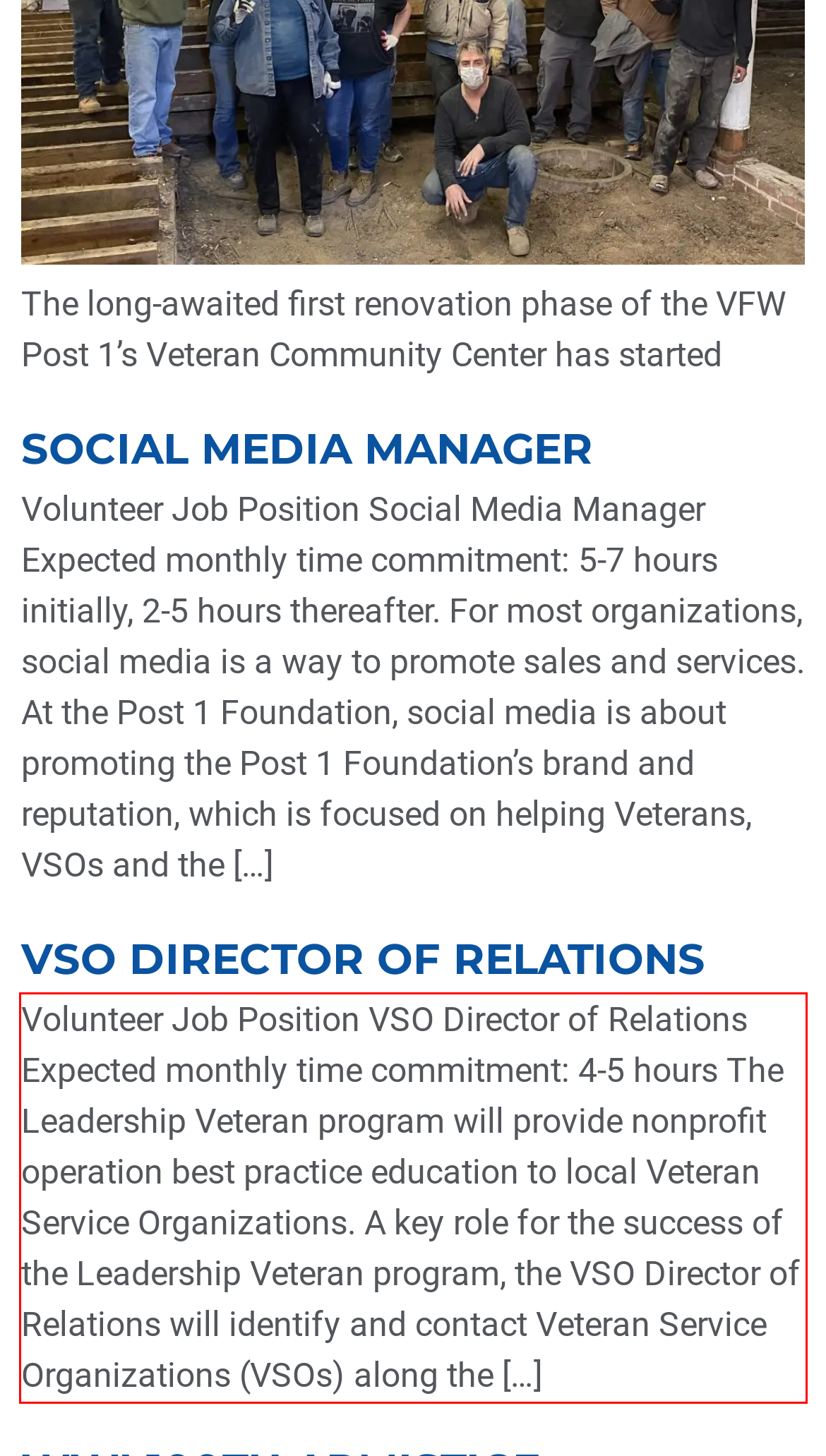Analyze the screenshot of the webpage that features a red bounding box and recognize the text content enclosed within this red bounding box.

Volunteer Job Position VSO Director of Relations Expected monthly time commitment: 4-5 hours The Leadership Veteran program will provide nonprofit operation best practice education to local Veteran Service Organizations. A key role for the success of the Leadership Veteran program, the VSO Director of Relations will identify and contact Veteran Service Organizations (VSOs) along the […]